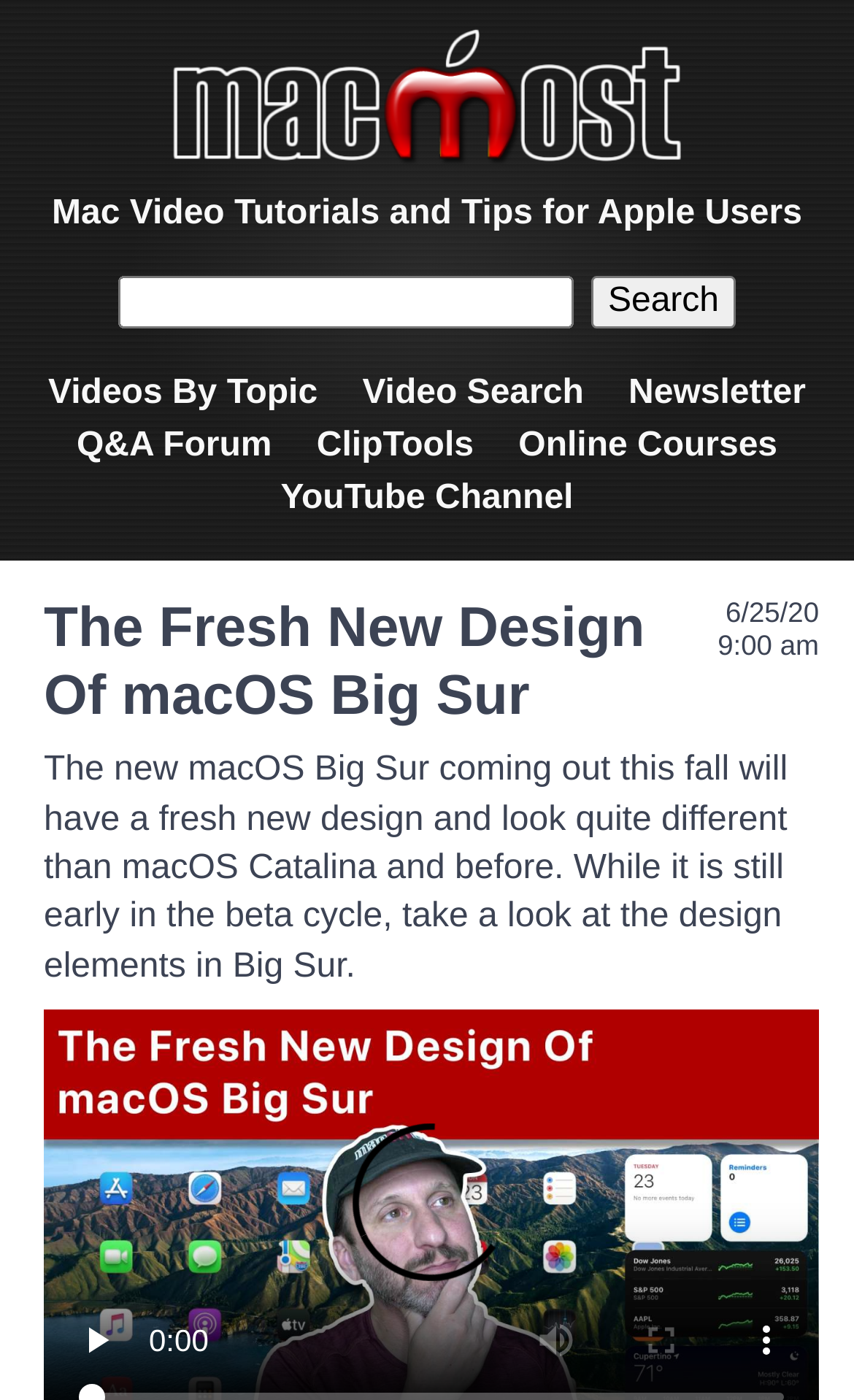What is the name of the website?
Using the image, provide a concise answer in one word or a short phrase.

MacMost